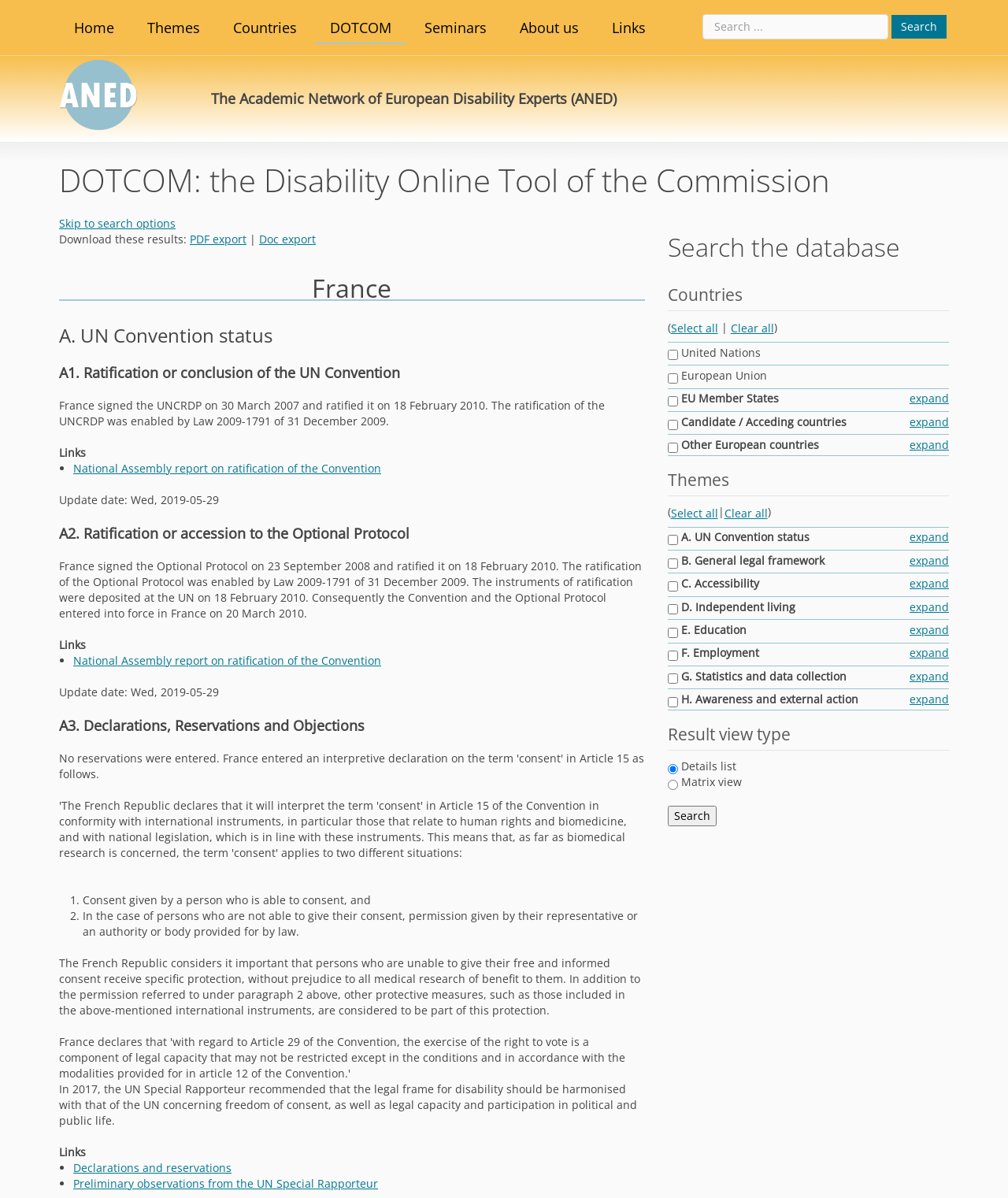What is the status of France's ratification of the UN Convention?
Refer to the image and give a detailed answer to the question.

The status of France's ratification of the UN Convention can be found in the section 'A. UN Convention status' which states that France signed the UNCRDP on 30 March 2007 and ratified it on 18 February 2010.